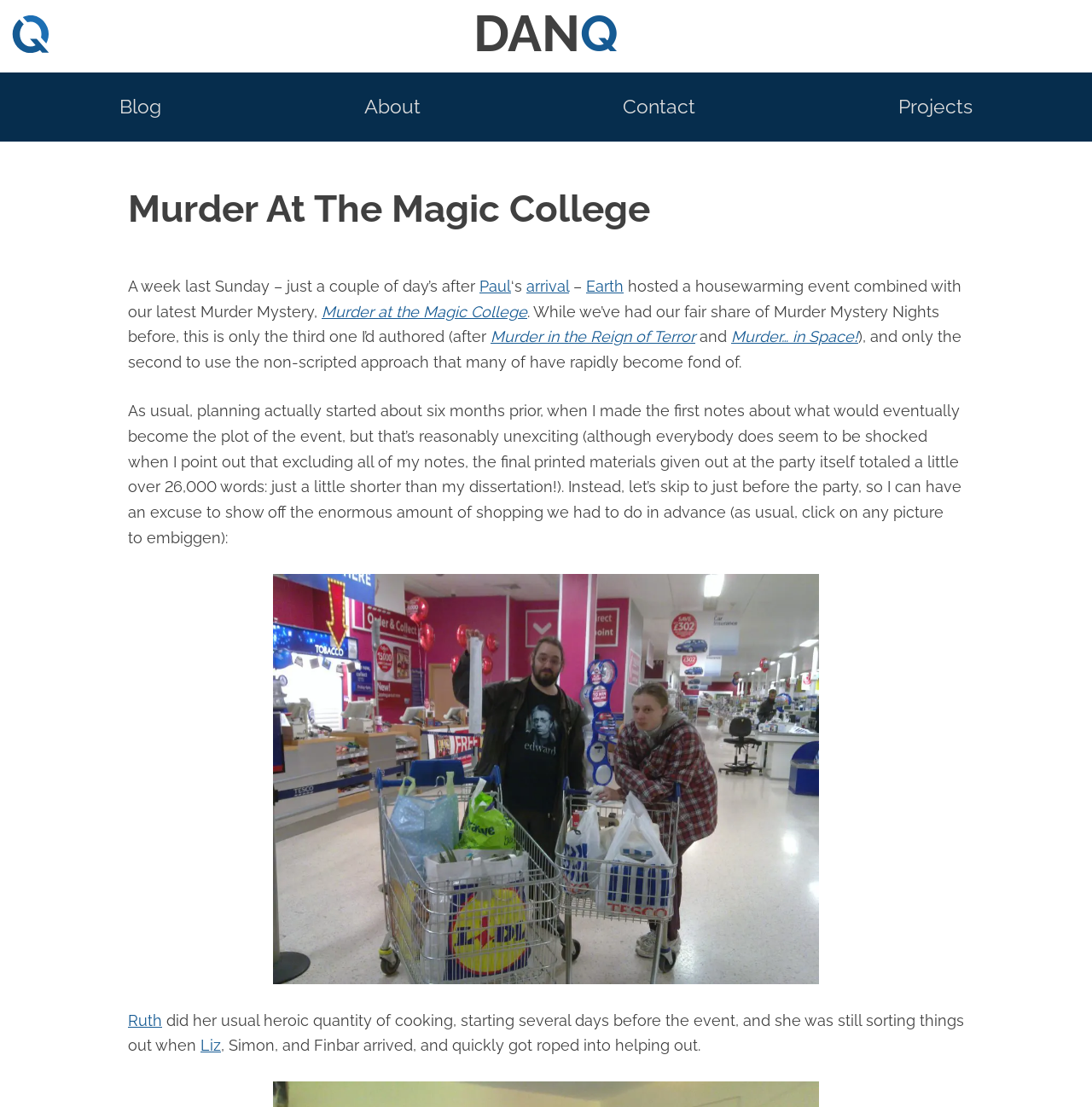Locate the bounding box coordinates of the element you need to click to accomplish the task described by this instruction: "Click on the 'Projects' link".

[0.823, 0.079, 0.891, 0.114]